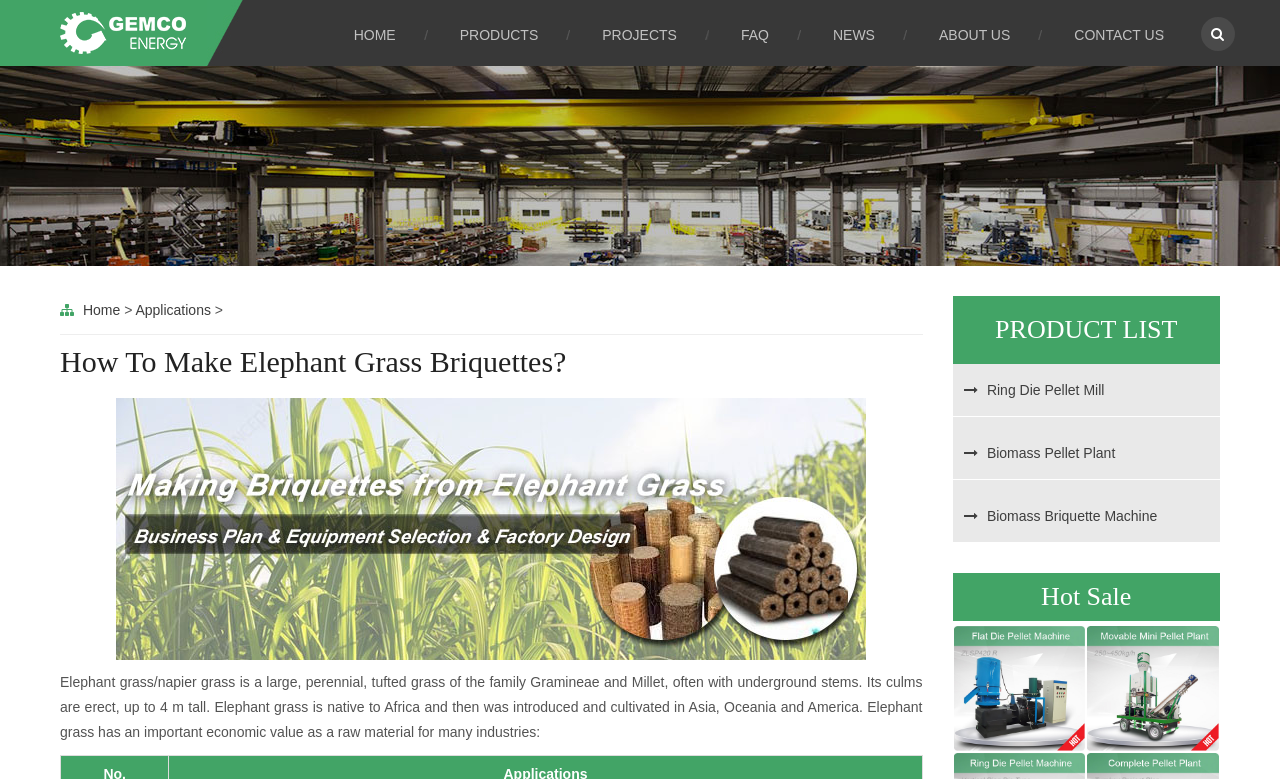Identify the bounding box coordinates for the element you need to click to achieve the following task: "Click the HOME link". The coordinates must be four float values ranging from 0 to 1, formatted as [left, top, right, bottom].

[0.276, 0.019, 0.309, 0.071]